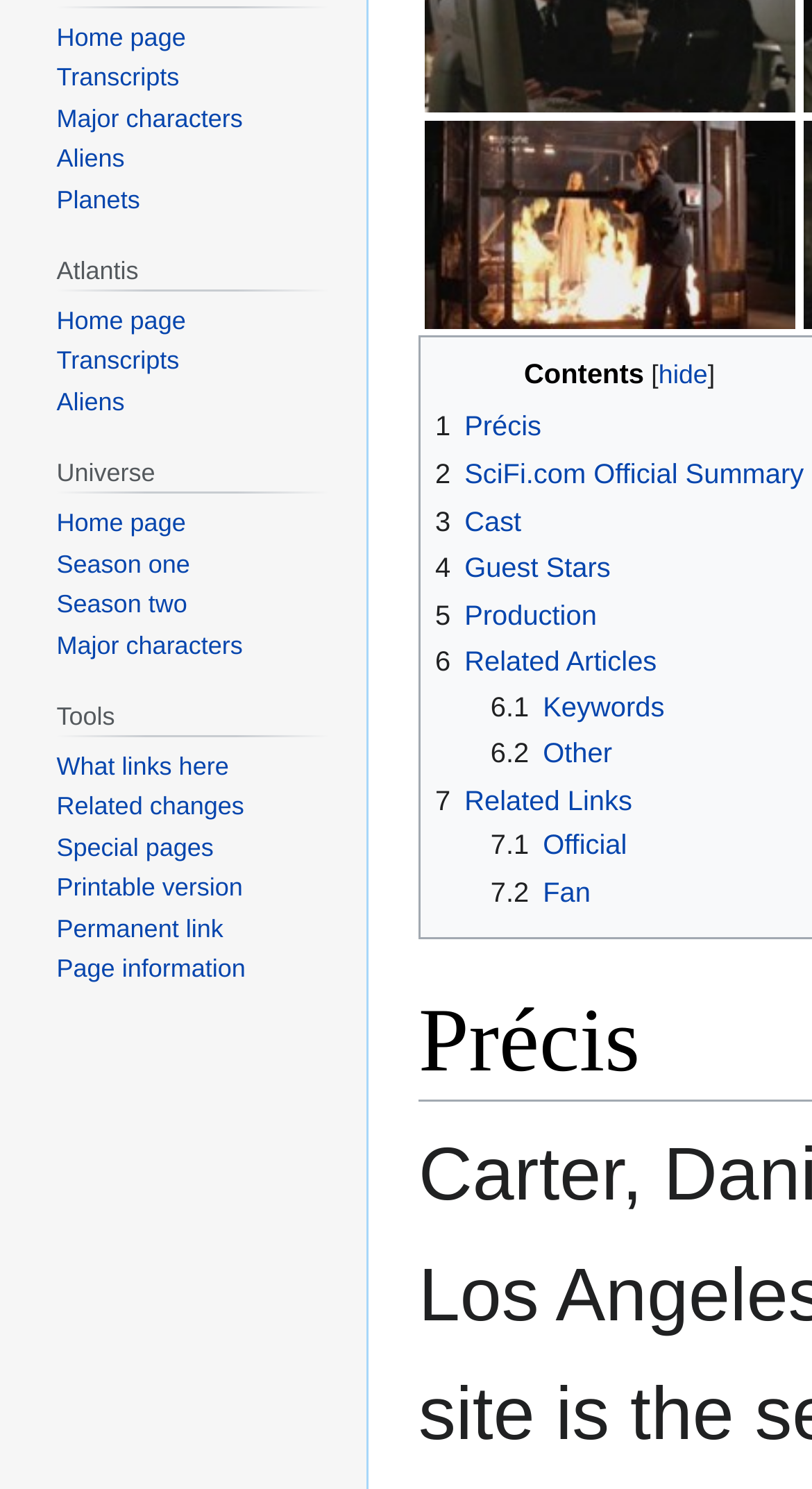Locate and provide the bounding box coordinates for the HTML element that matches this description: "What links here".

[0.07, 0.505, 0.282, 0.524]